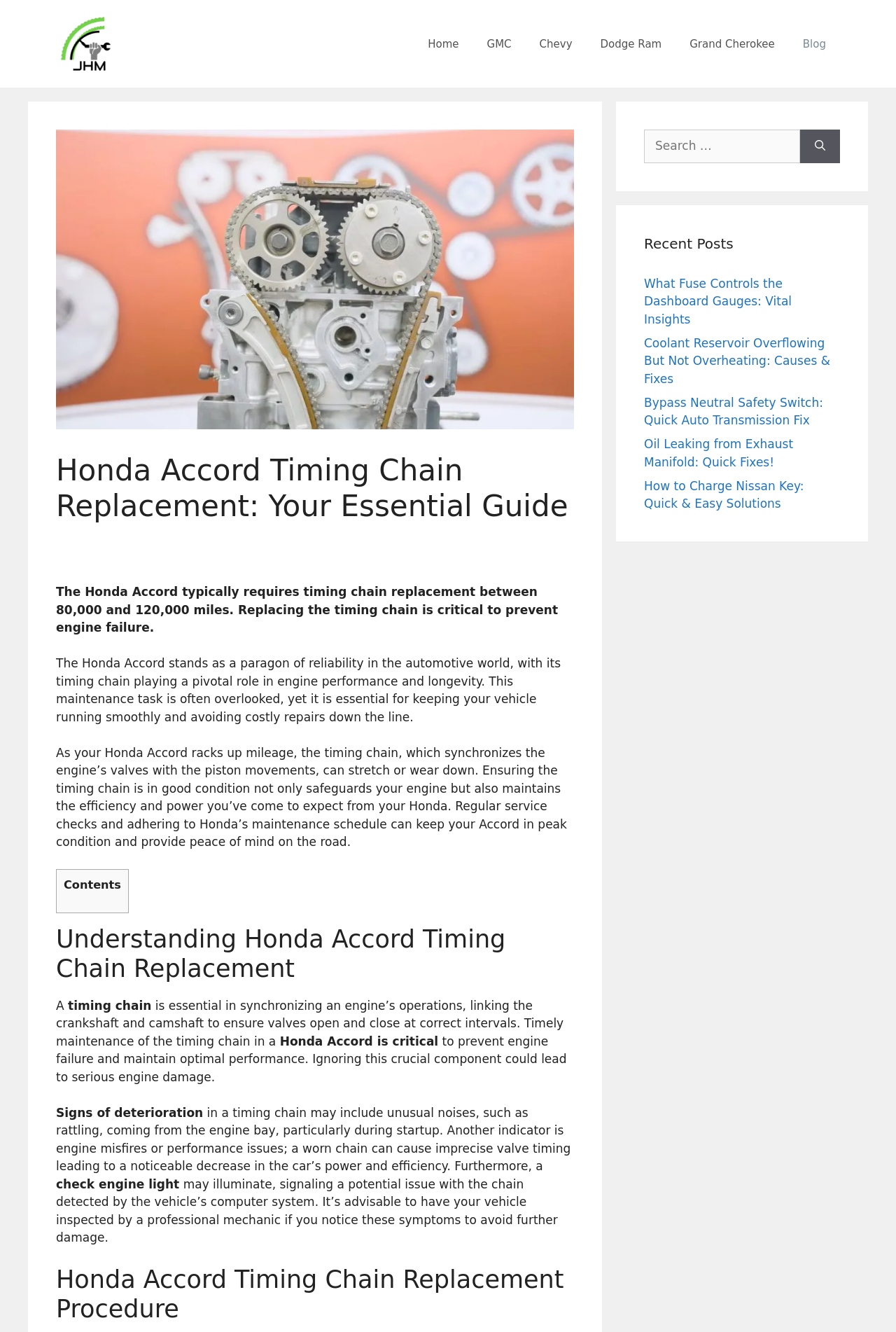Determine the bounding box coordinates of the element that should be clicked to execute the following command: "Search for a term".

None